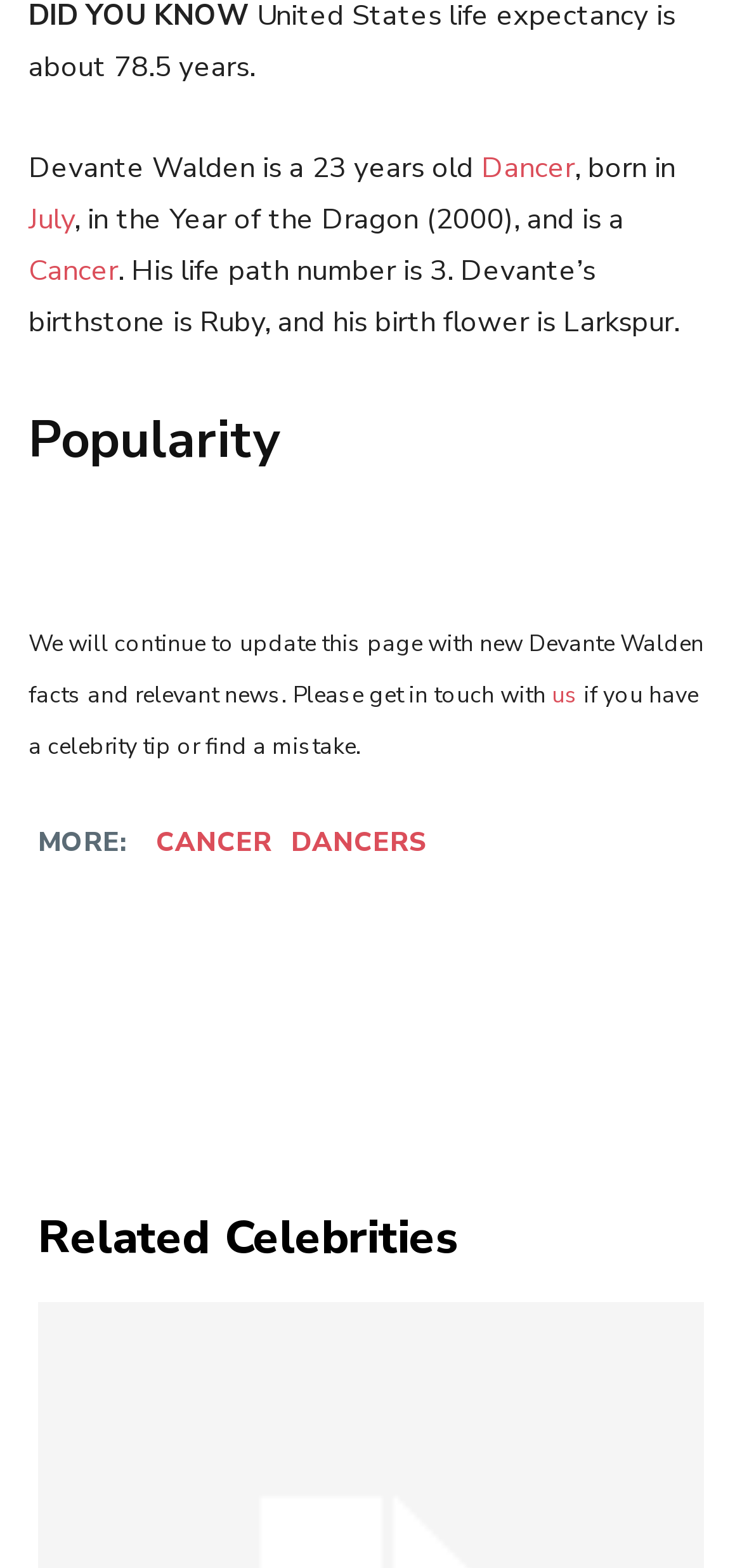Pinpoint the bounding box coordinates of the element to be clicked to execute the instruction: "Check hours on Sunday".

None